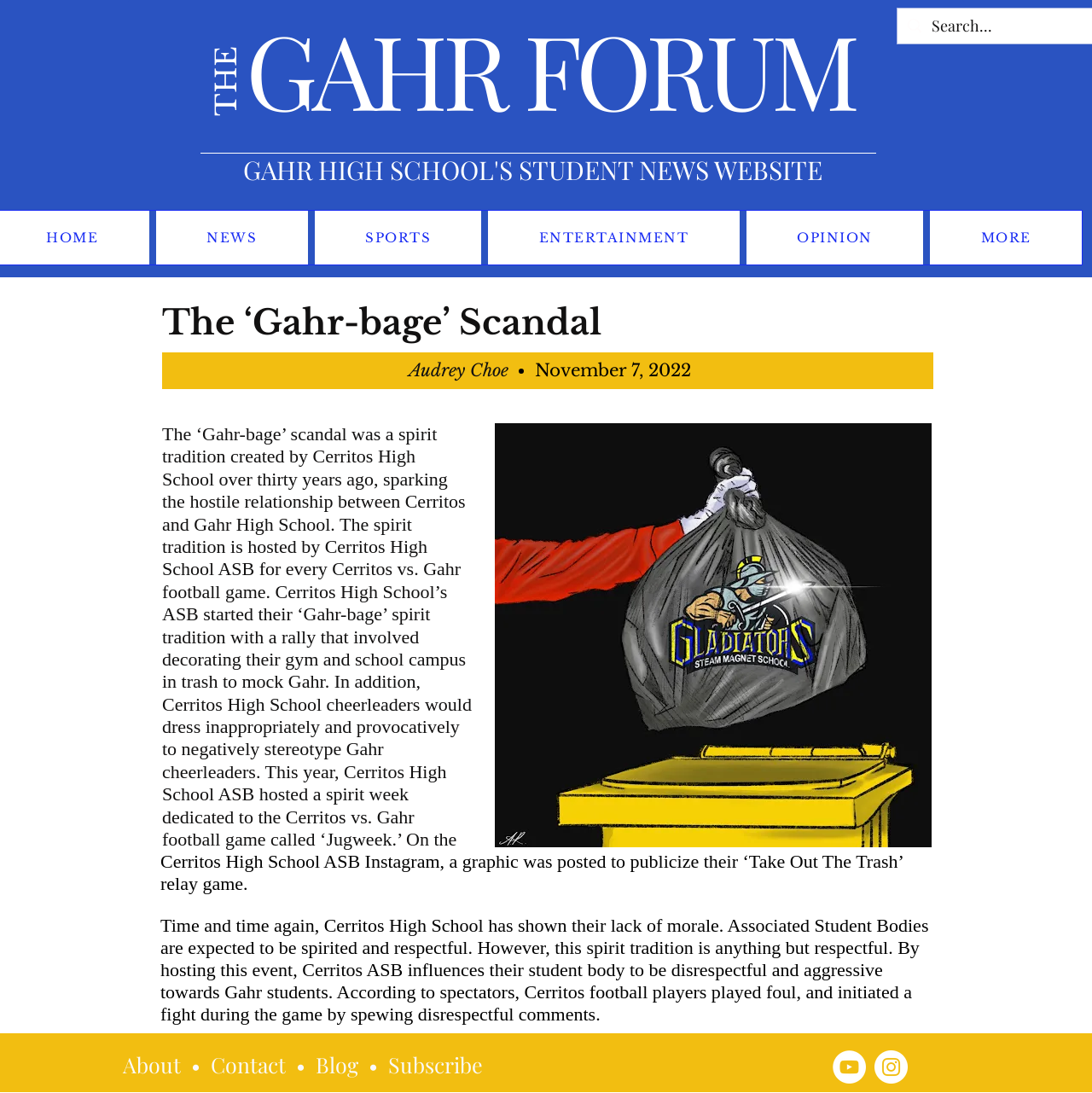Specify the bounding box coordinates for the region that must be clicked to perform the given instruction: "Check the 'OPINION' section".

[0.683, 0.193, 0.845, 0.242]